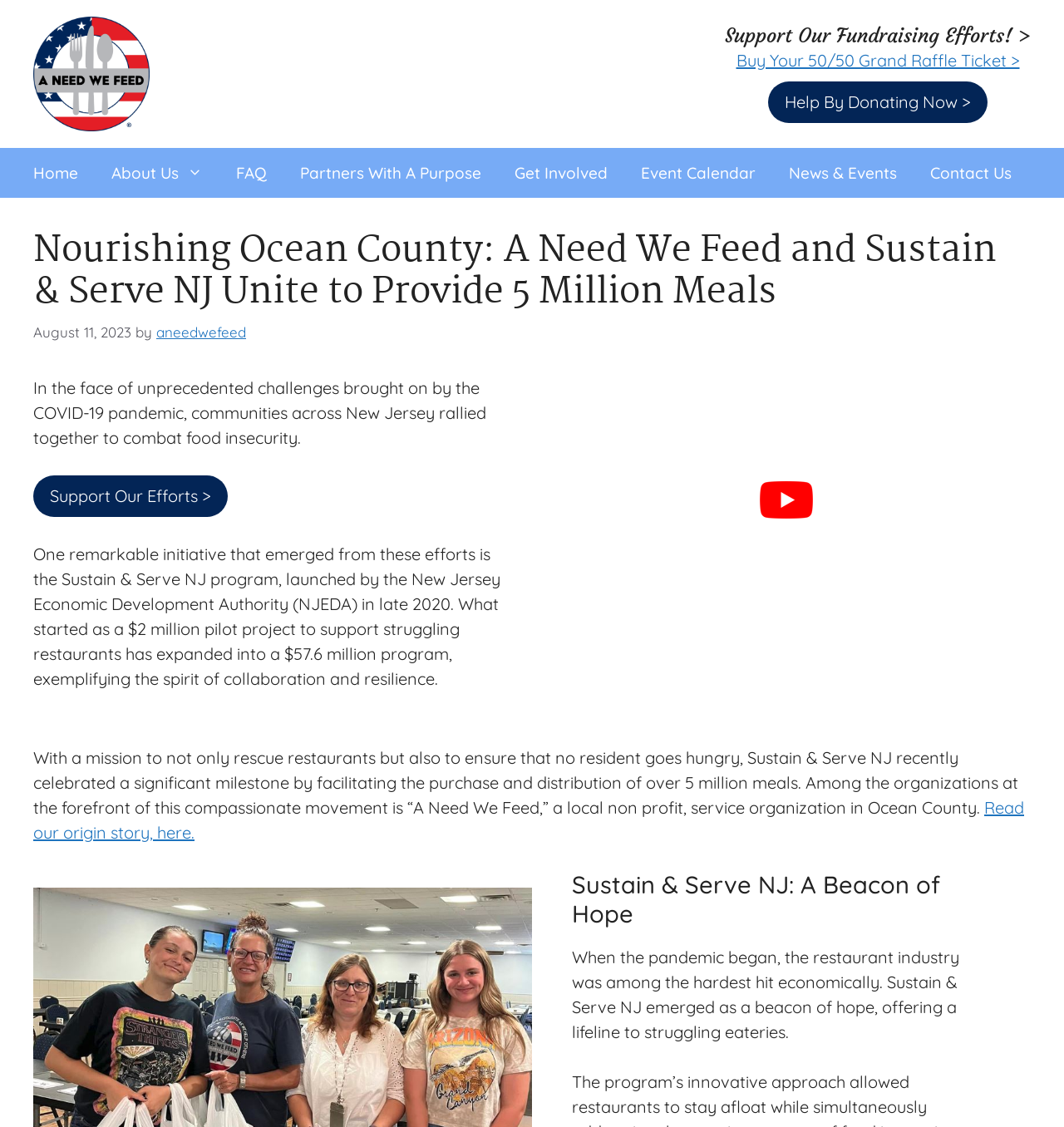Provide a brief response in the form of a single word or phrase:
What is the name of the program launched by the New Jersey Economic Development Authority?

Sustain & Serve NJ